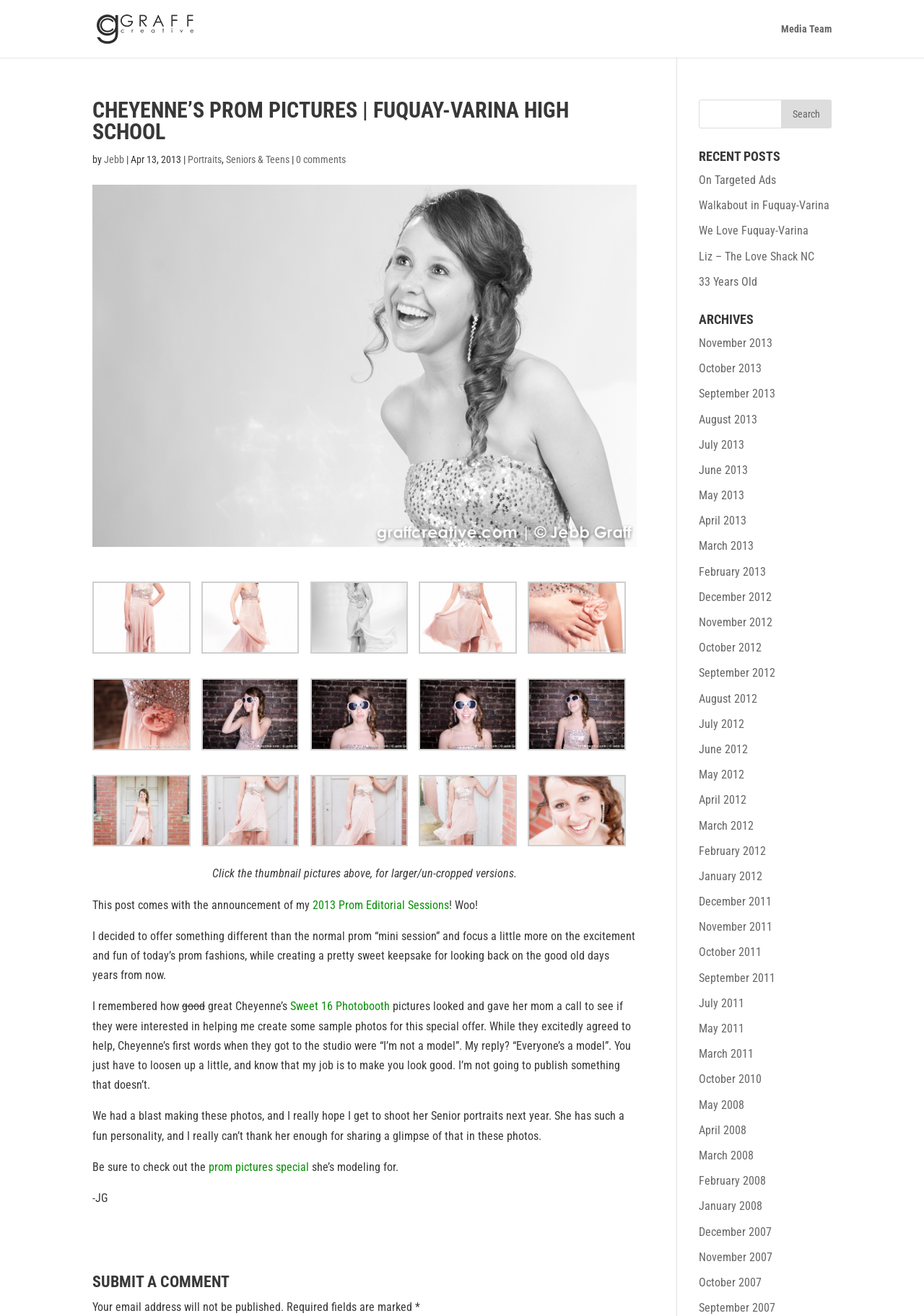Analyze the image and answer the question with as much detail as possible: 
Who took the prom pictures?

I found the answer by looking at the text 'by Jebb' which is located below the heading 'CHEYENNE’S PROM PICTURES | FUQUAY-VARINA HIGH SCHOOL'.